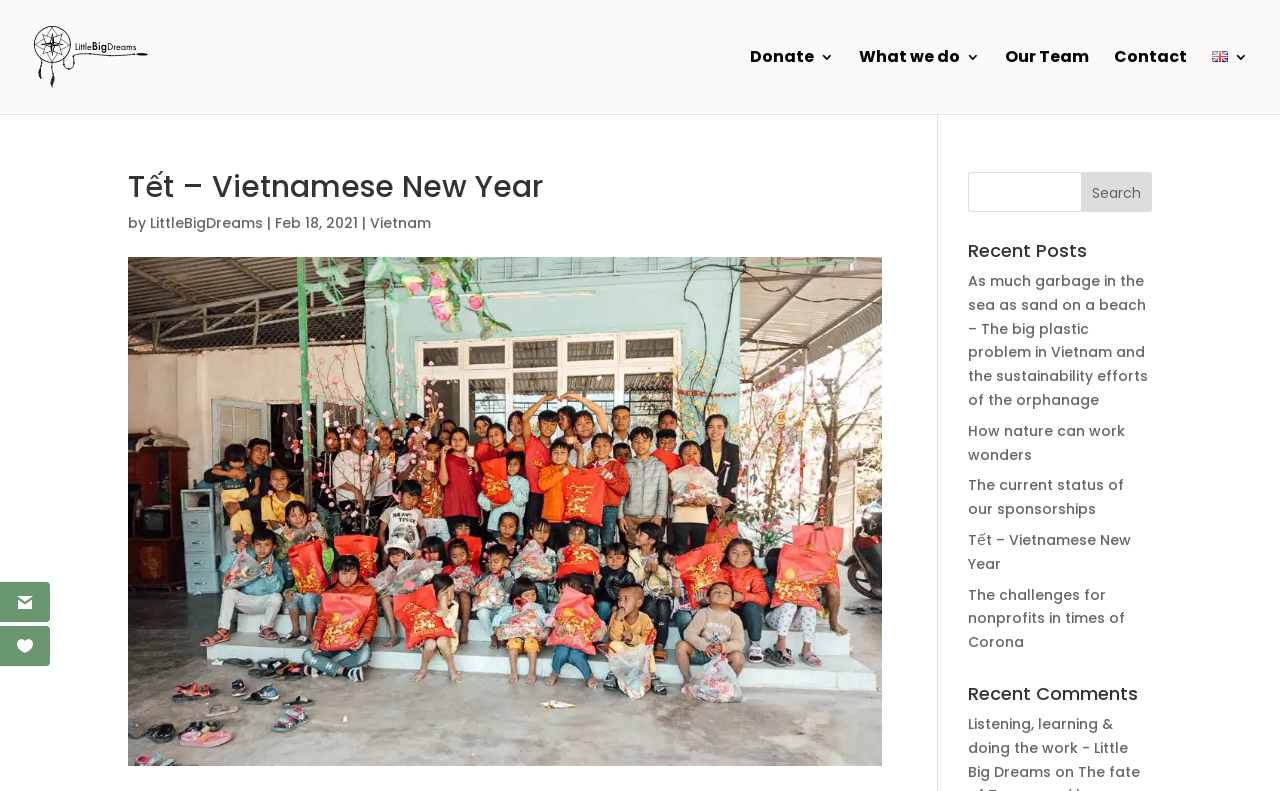How many recent posts are listed?
Please utilize the information in the image to give a detailed response to the question.

The recent posts section is located in the middle of the webpage, and it lists 5 links to different articles, including 'As much garbage in the sea as sand on a beach – The big plastic problem in Vietnam and the sustainability efforts of the orphanage', 'How nature can work wonders', 'The current status of our sponsorships', 'Tết – Vietnamese New Year', and 'The challenges for nonprofits in times of Corona'.